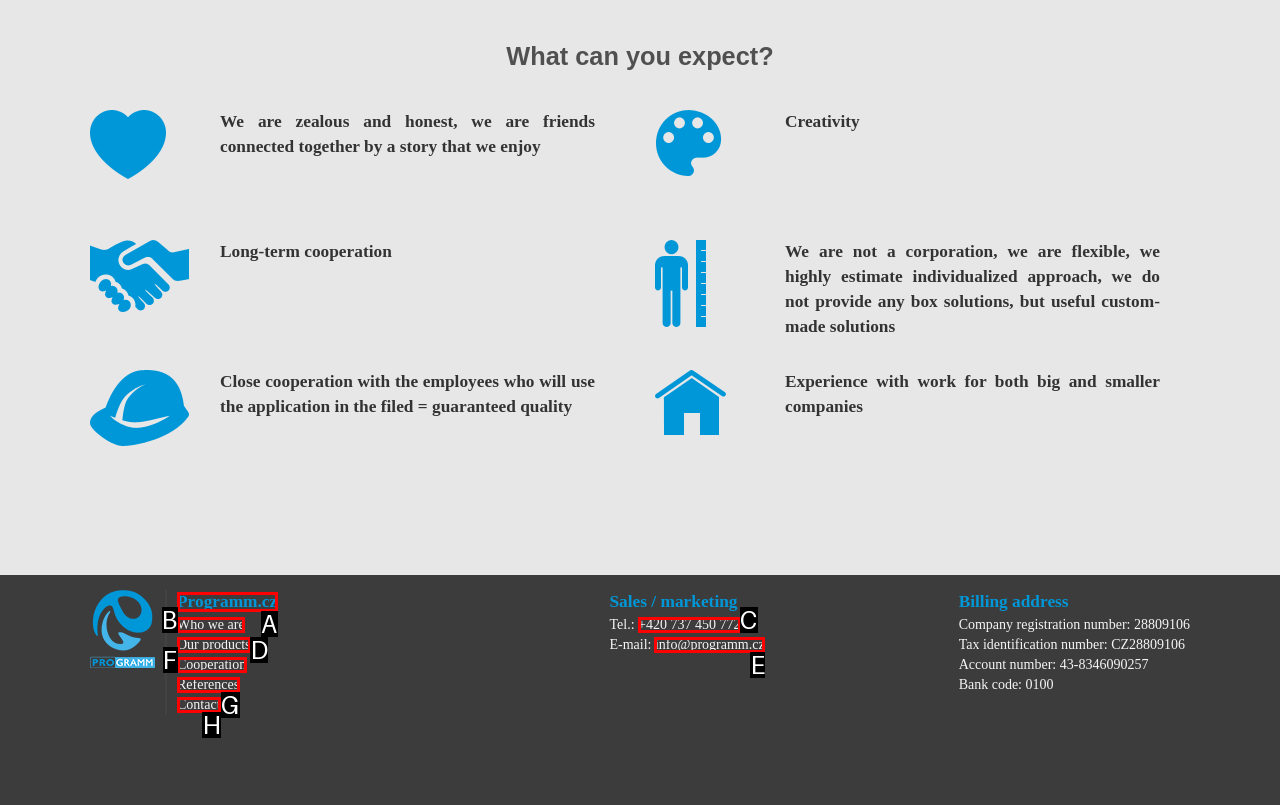Find the HTML element that matches the description: Programm.cz
Respond with the corresponding letter from the choices provided.

A